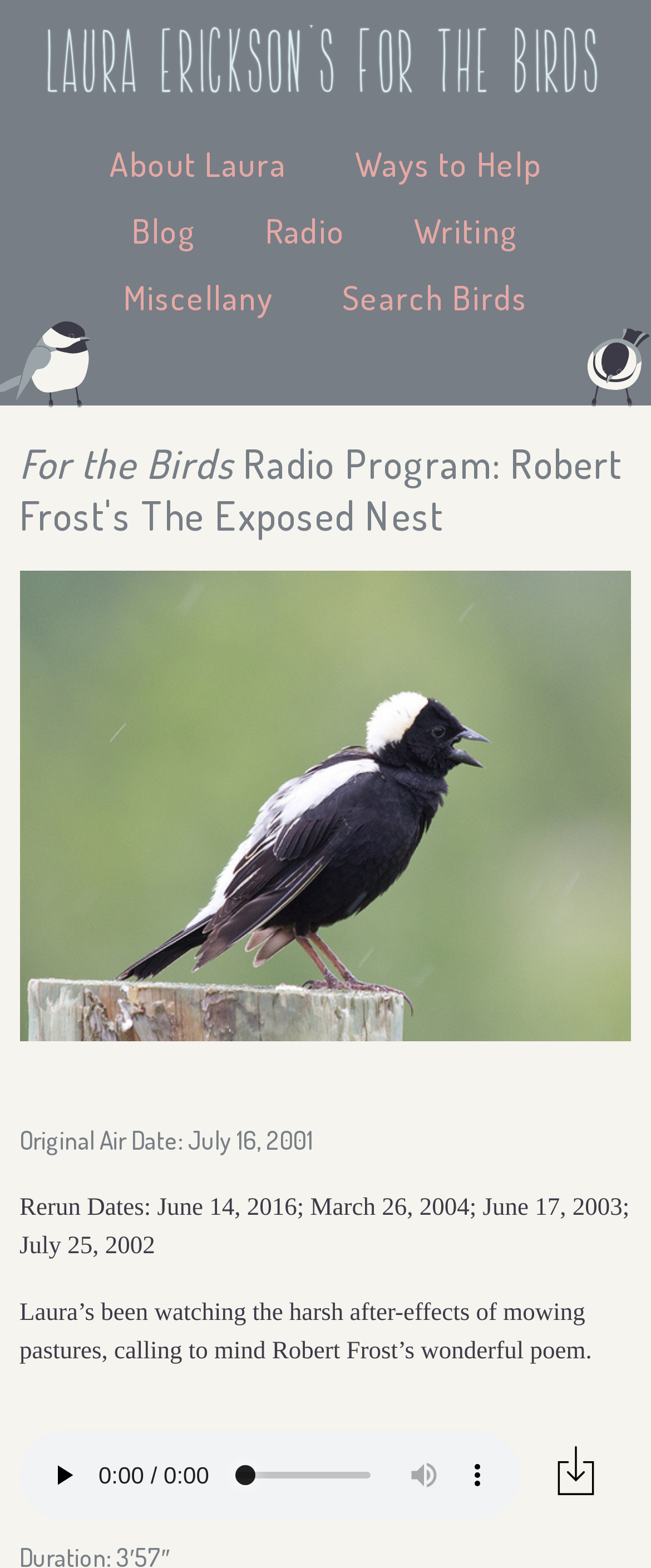What is the poem mentioned in the radio program?
Please provide a single word or phrase answer based on the image.

The Exposed Nest